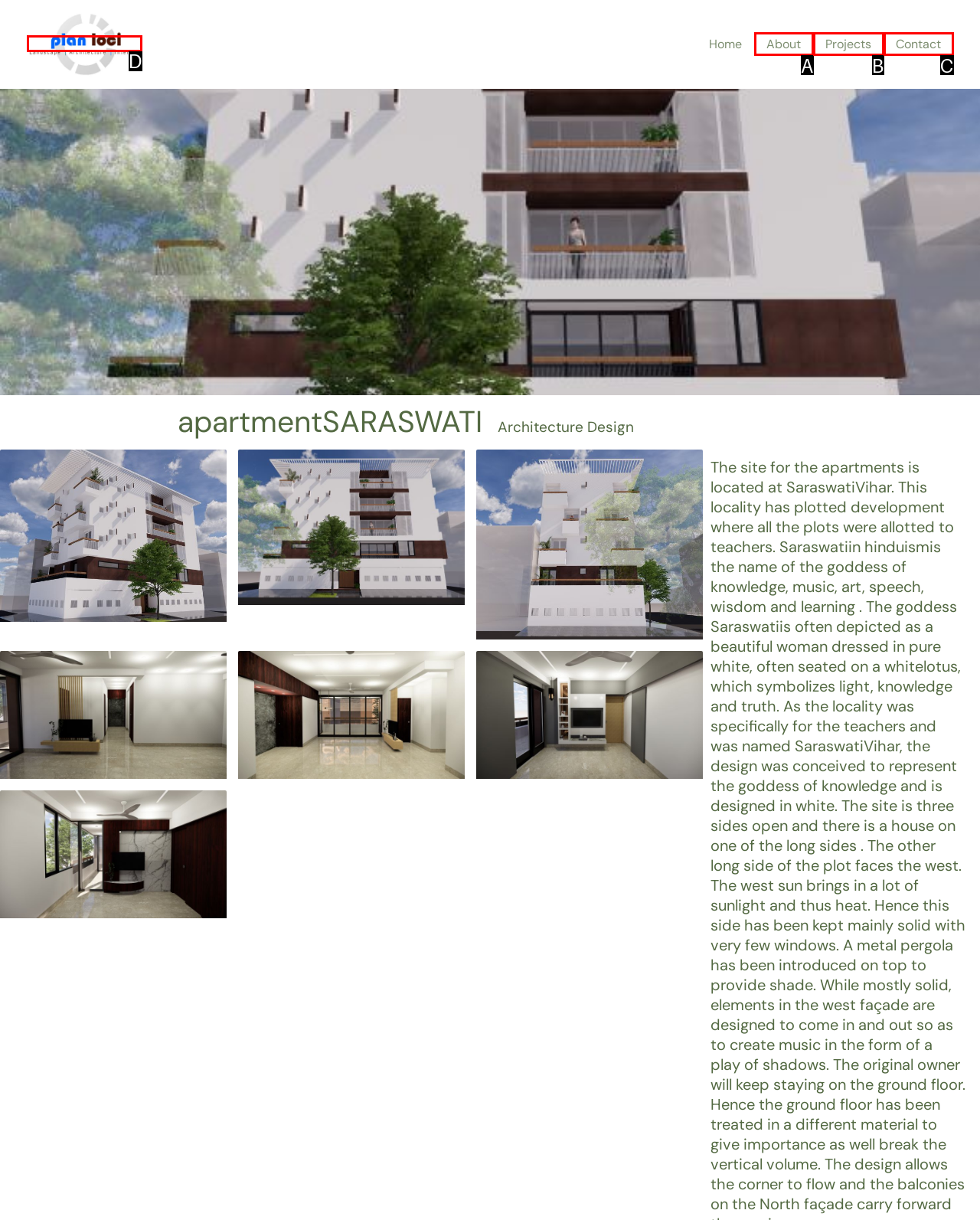Choose the letter that best represents the description: alt="plan loci". Provide the letter as your response.

D